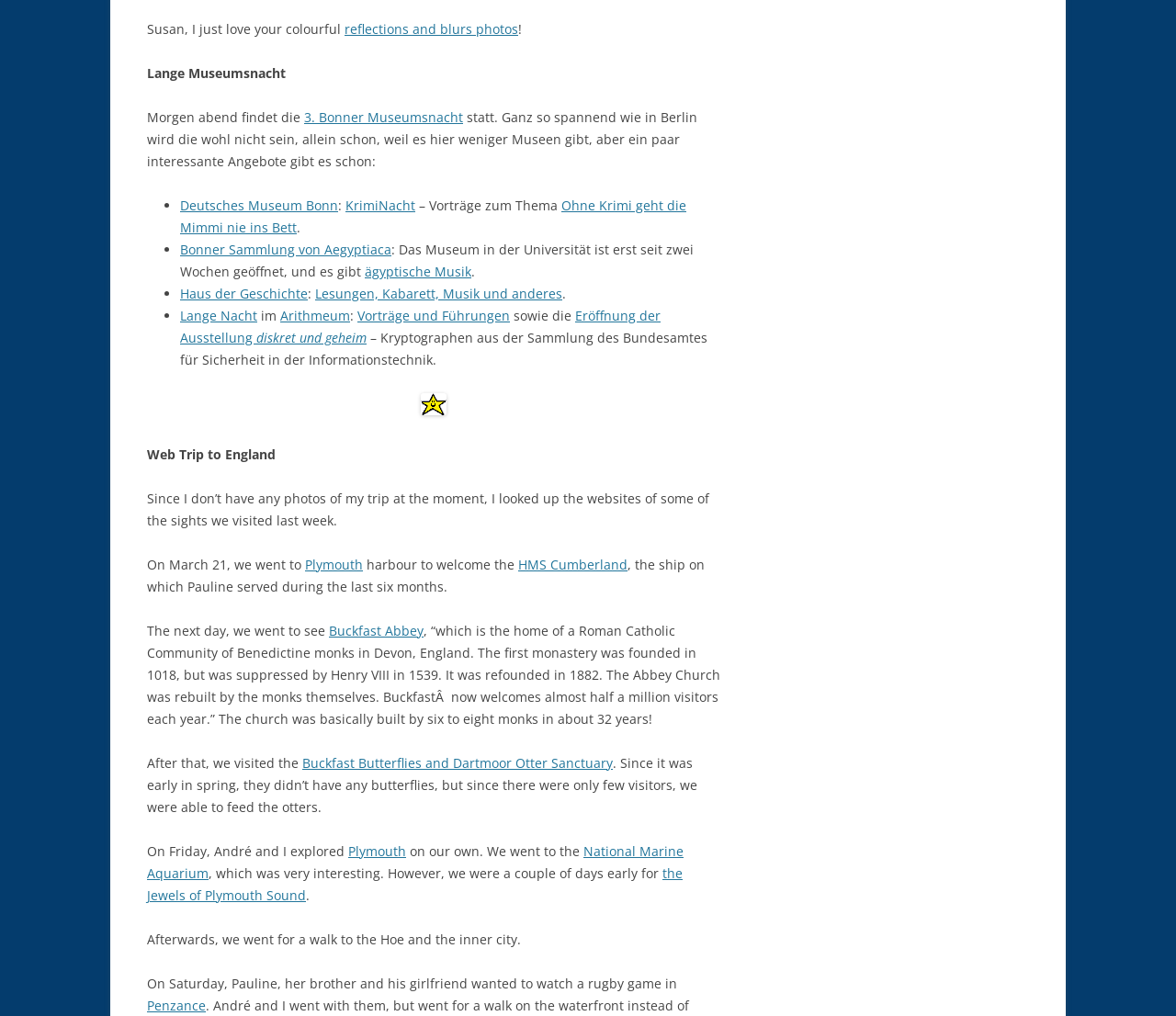Identify the bounding box coordinates of the specific part of the webpage to click to complete this instruction: "Explore the National Marine Aquarium".

[0.125, 0.829, 0.581, 0.868]